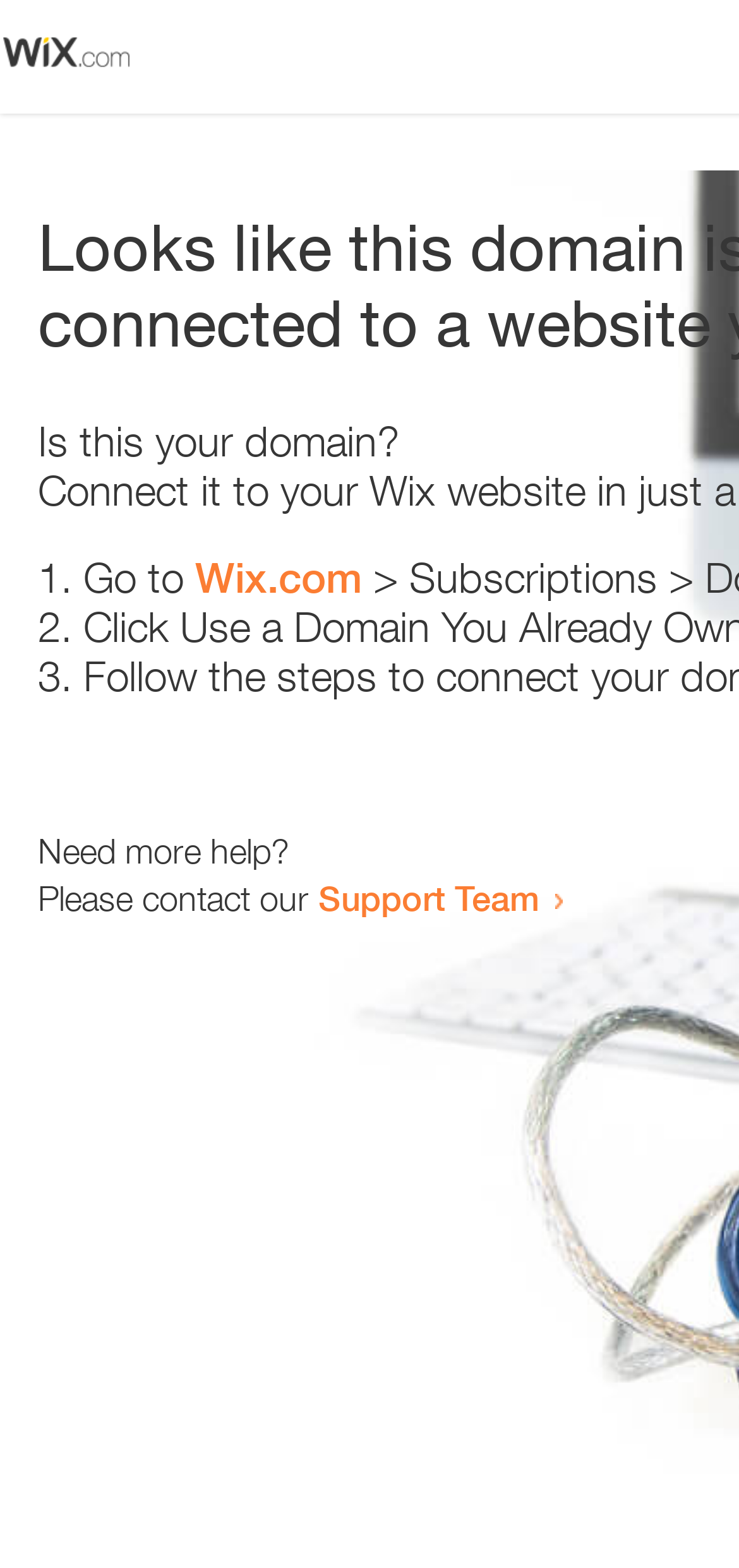For the element described, predict the bounding box coordinates as (top-left x, top-left y, bottom-right x, bottom-right y). All values should be between 0 and 1. Element description: Wix.com

[0.264, 0.353, 0.49, 0.384]